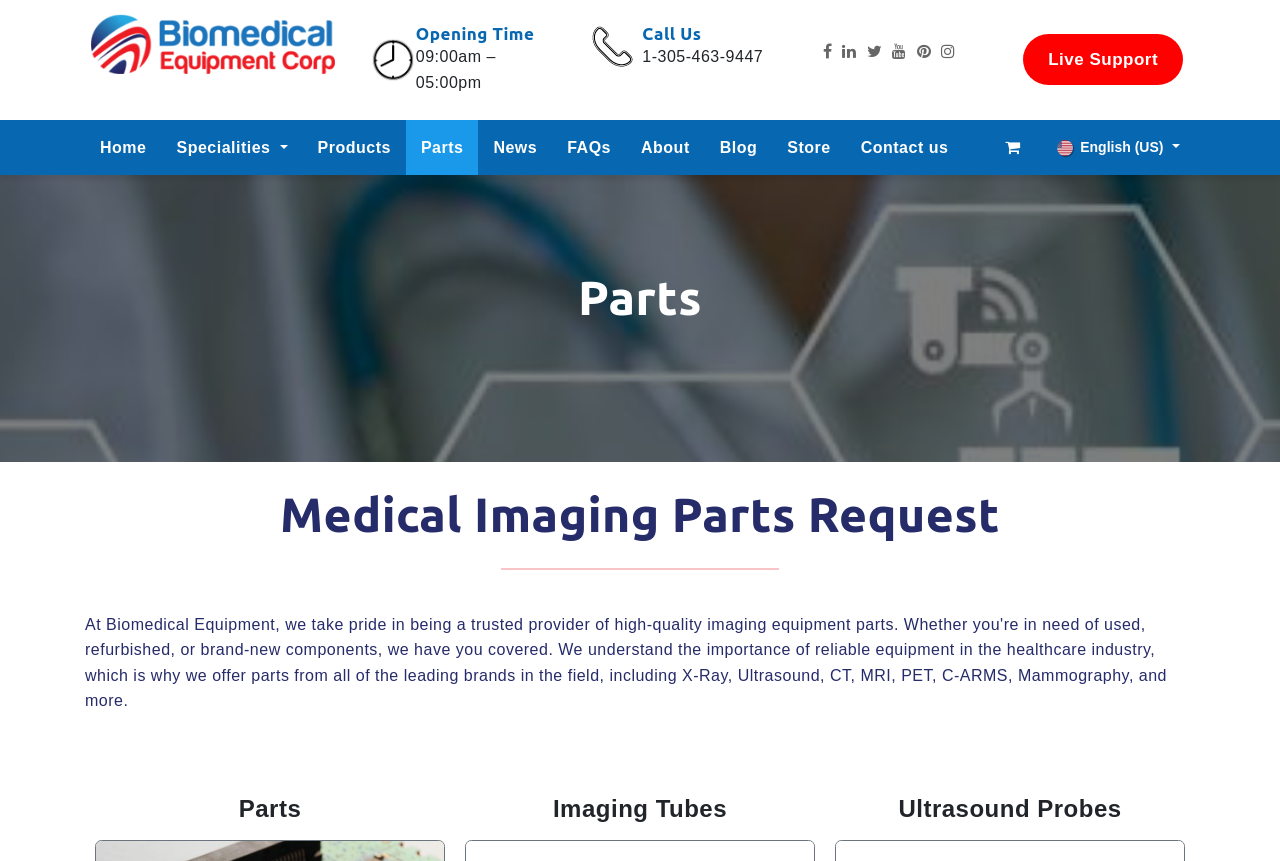Determine the bounding box coordinates for the area that needs to be clicked to fulfill this task: "Open the 'Parts' menu item". The coordinates must be given as four float numbers between 0 and 1, i.e., [left, top, right, bottom].

[0.317, 0.139, 0.374, 0.203]